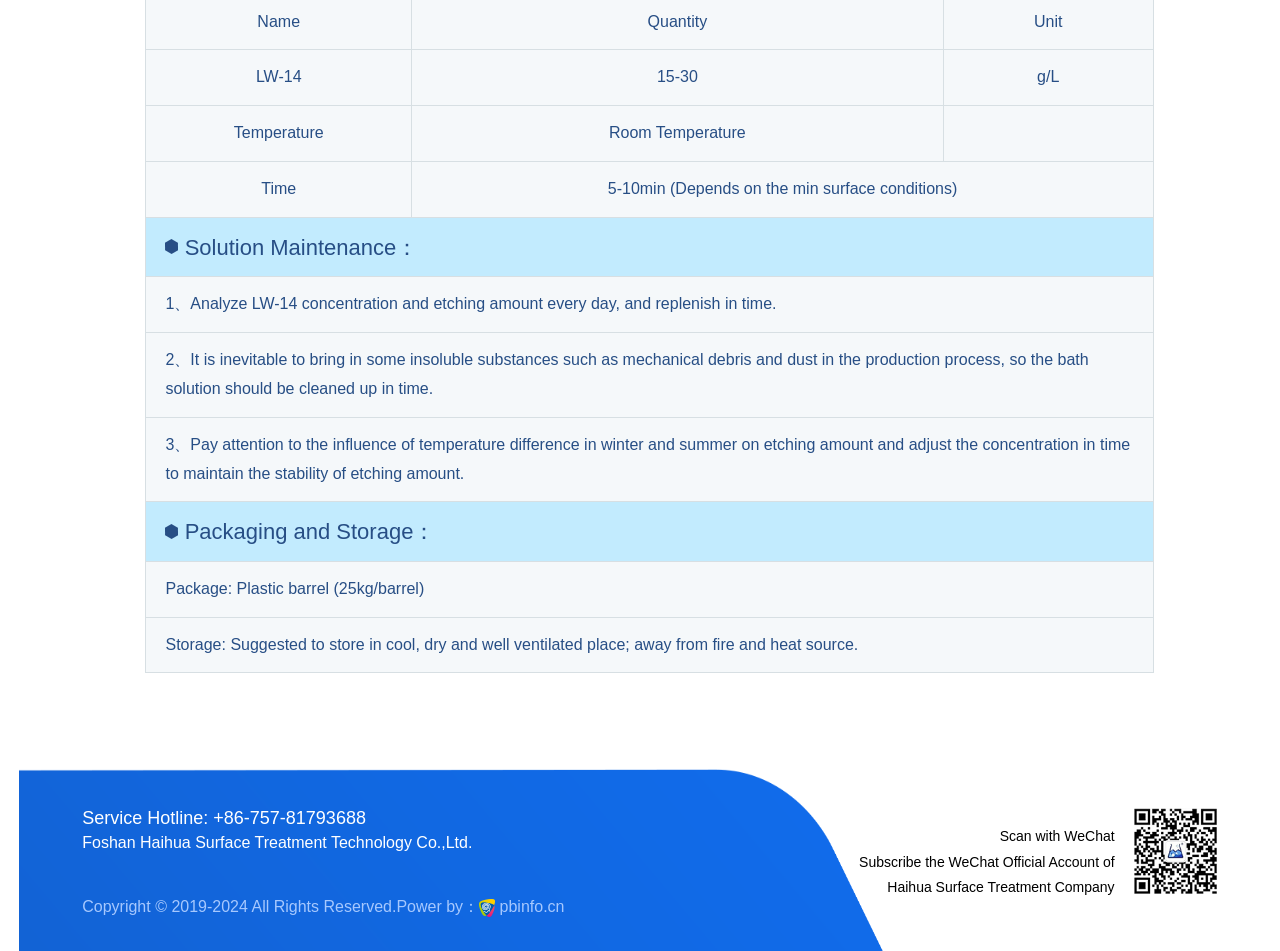Based on the element description pbinfo.cn, identify the bounding box coordinates for the UI element. The coordinates should be in the format (top-left x, top-left y, bottom-right x, bottom-right y) and within the 0 to 1 range.

[0.39, 0.944, 0.441, 0.962]